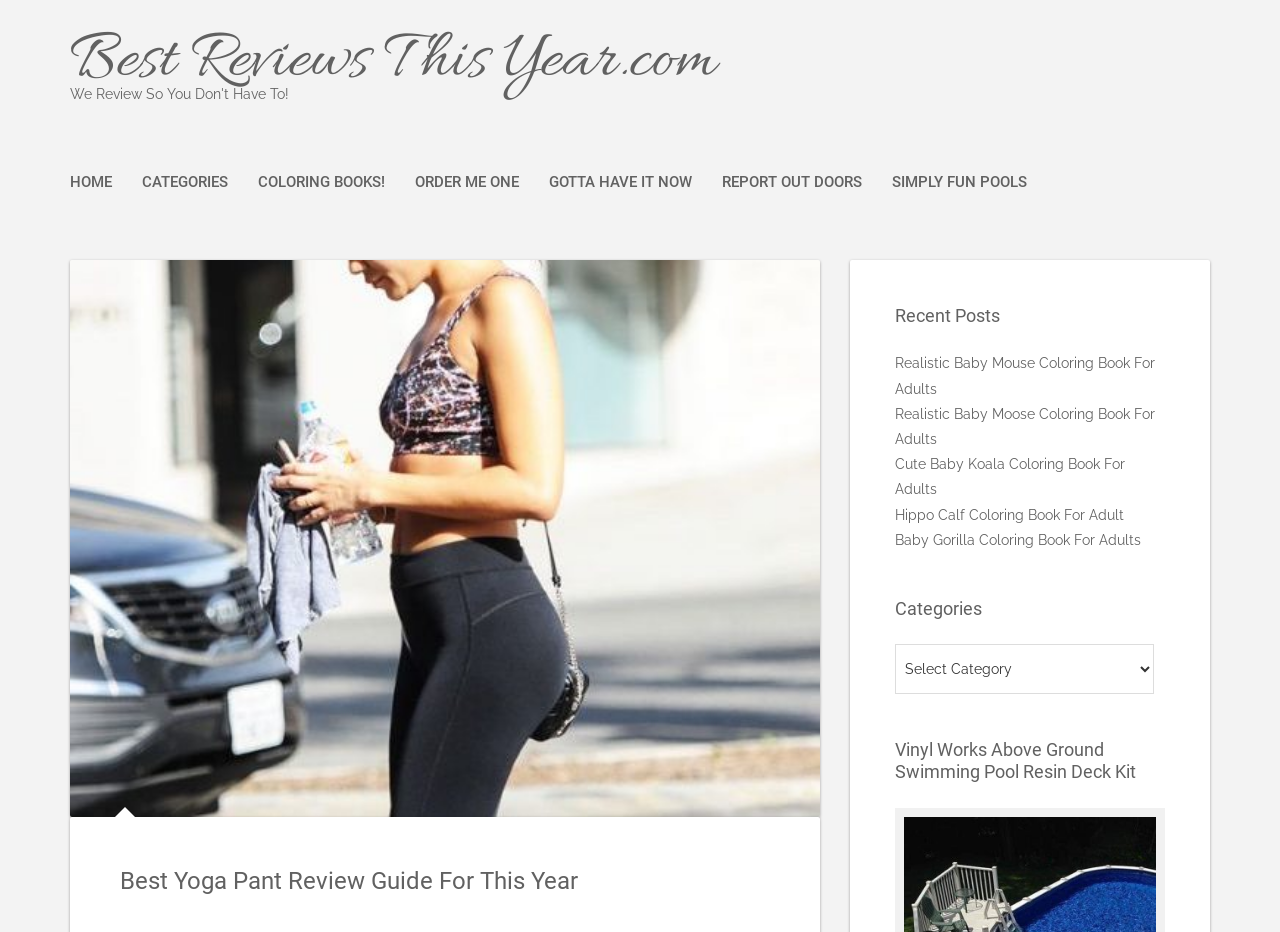Please identify the bounding box coordinates of the element on the webpage that should be clicked to follow this instruction: "go to home page". The bounding box coordinates should be given as four float numbers between 0 and 1, formatted as [left, top, right, bottom].

[0.055, 0.185, 0.088, 0.209]